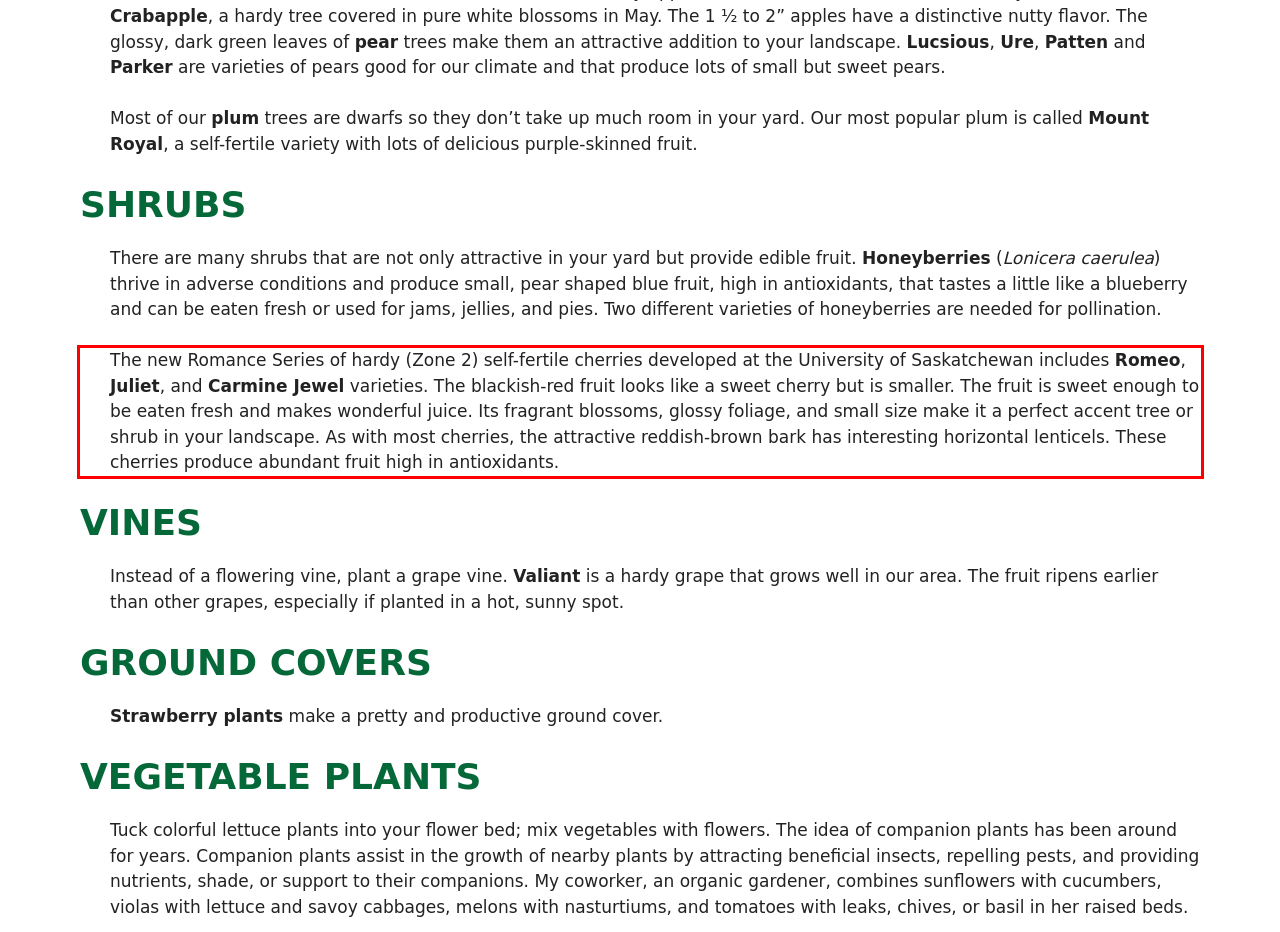Analyze the screenshot of a webpage where a red rectangle is bounding a UI element. Extract and generate the text content within this red bounding box.

The new Romance Series of hardy (Zone 2) self-fertile cherries developed at the University of Saskatchewan includes Romeo, Juliet, and Carmine Jewel varieties. The blackish-red fruit looks like a sweet cherry but is smaller. The fruit is sweet enough to be eaten fresh and makes wonderful juice. Its fragrant blossoms, glossy foliage, and small size make it a perfect accent tree or shrub in your landscape. As with most cherries, the attractive reddish-brown bark has interesting horizontal lenticels. These cherries produce abundant fruit high in antioxidants.